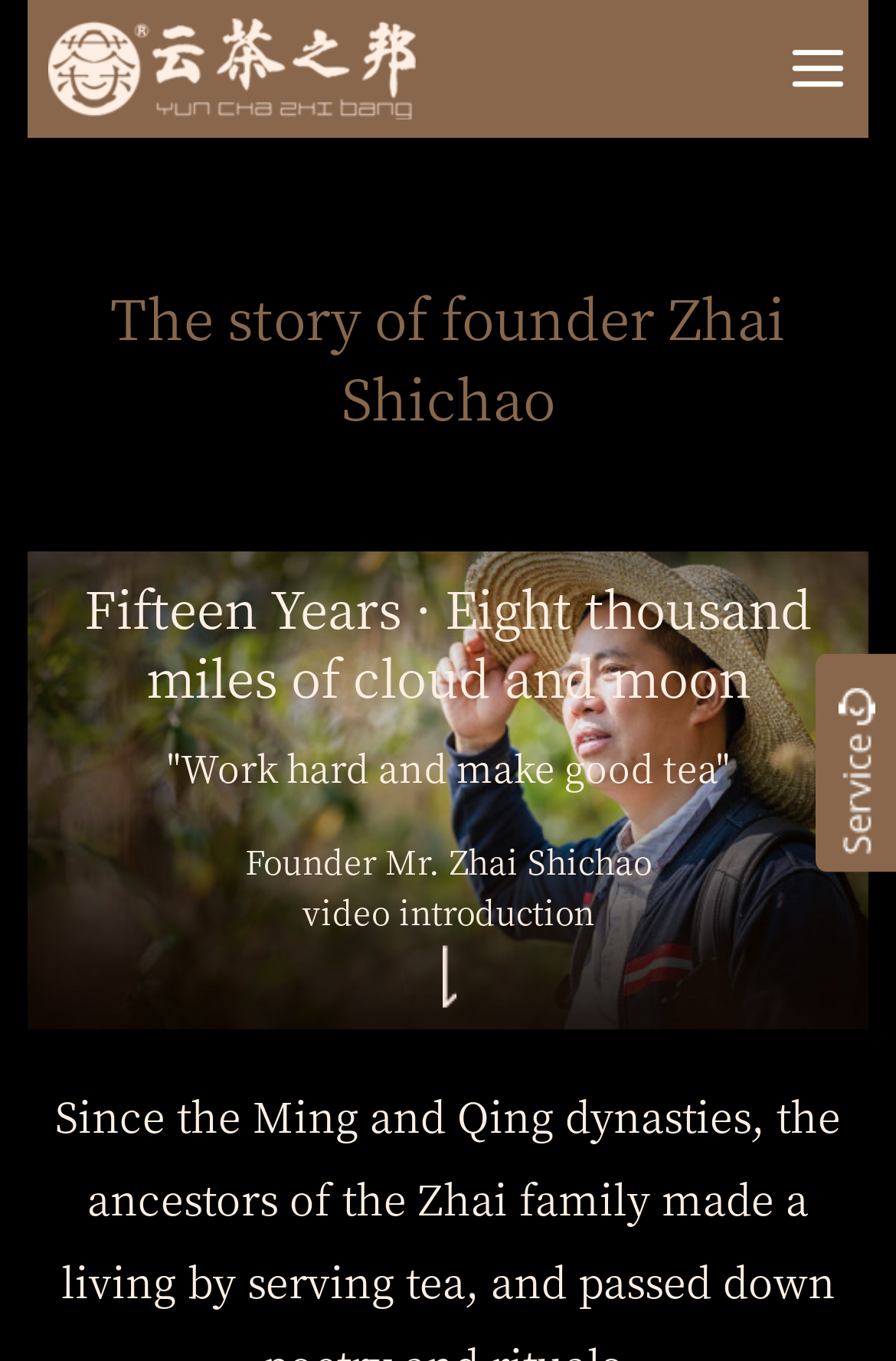Determine the bounding box for the described UI element: "Founder Mr. Zhai Shichaovideo introduction".

[0.058, 0.614, 0.942, 0.74]